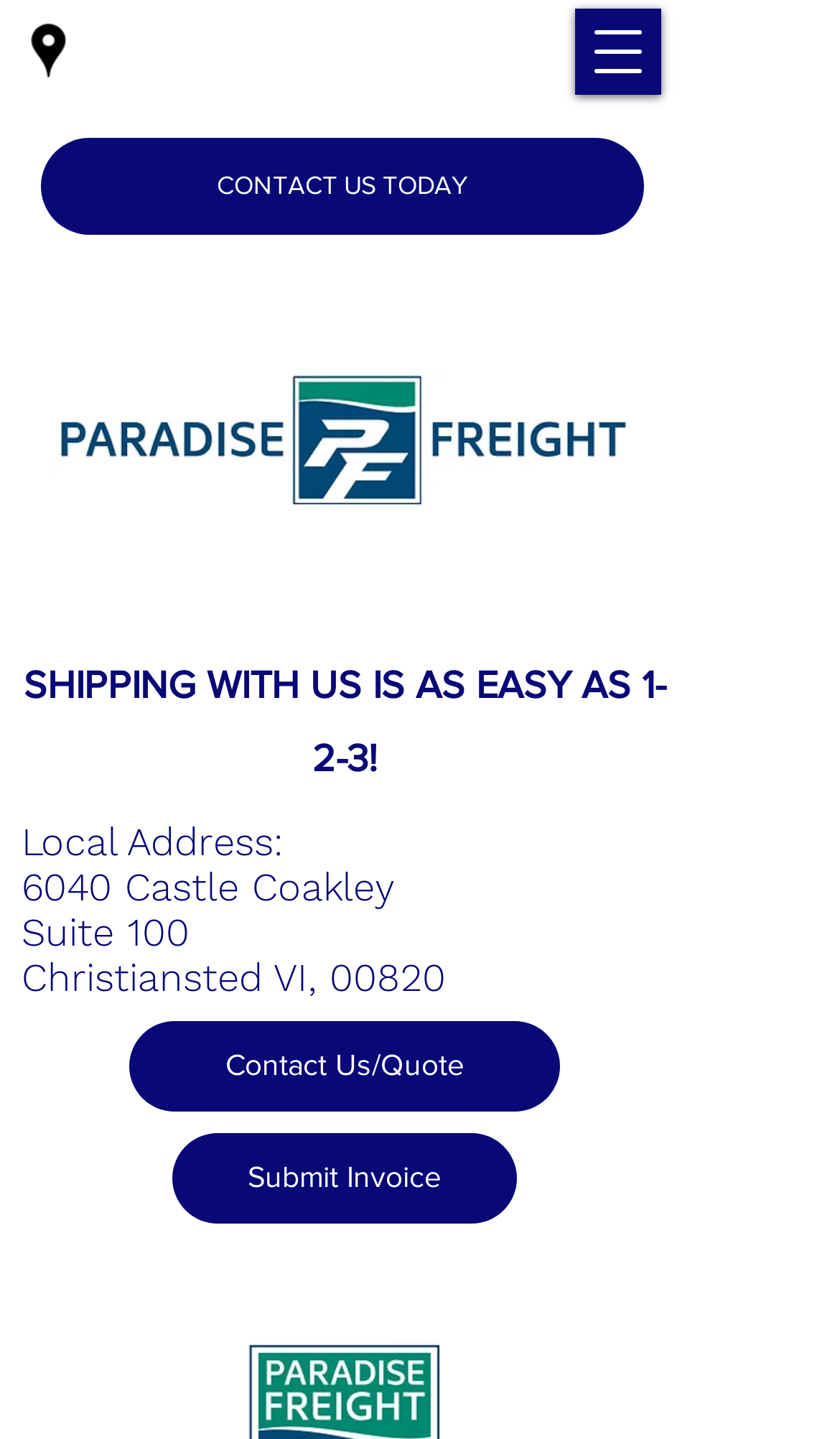Please answer the following question using a single word or phrase: 
What is the language currently selected?

English